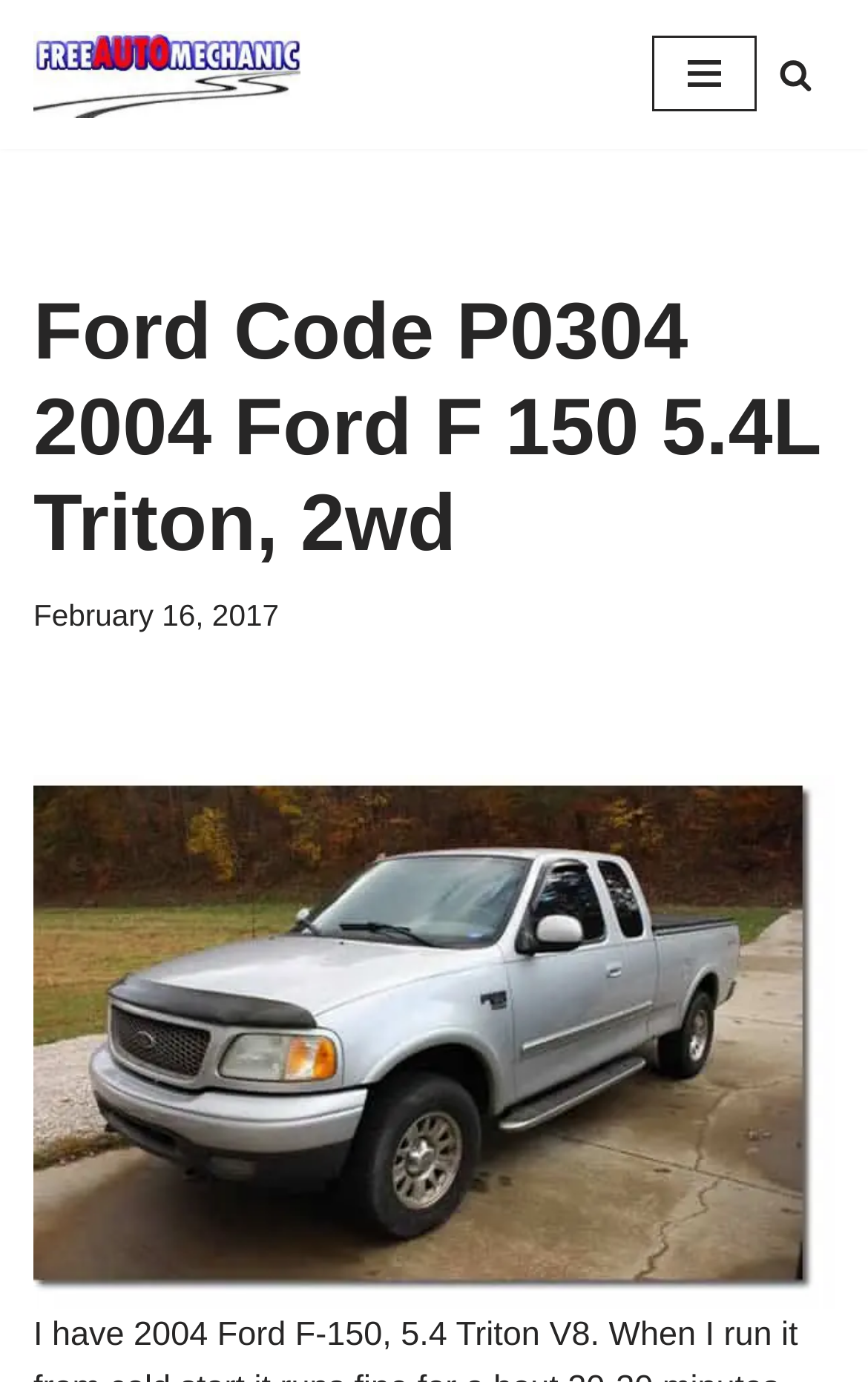Identify and extract the main heading from the webpage.

Ford Code P0304 2004 Ford F 150 5.4L Triton, 2wd